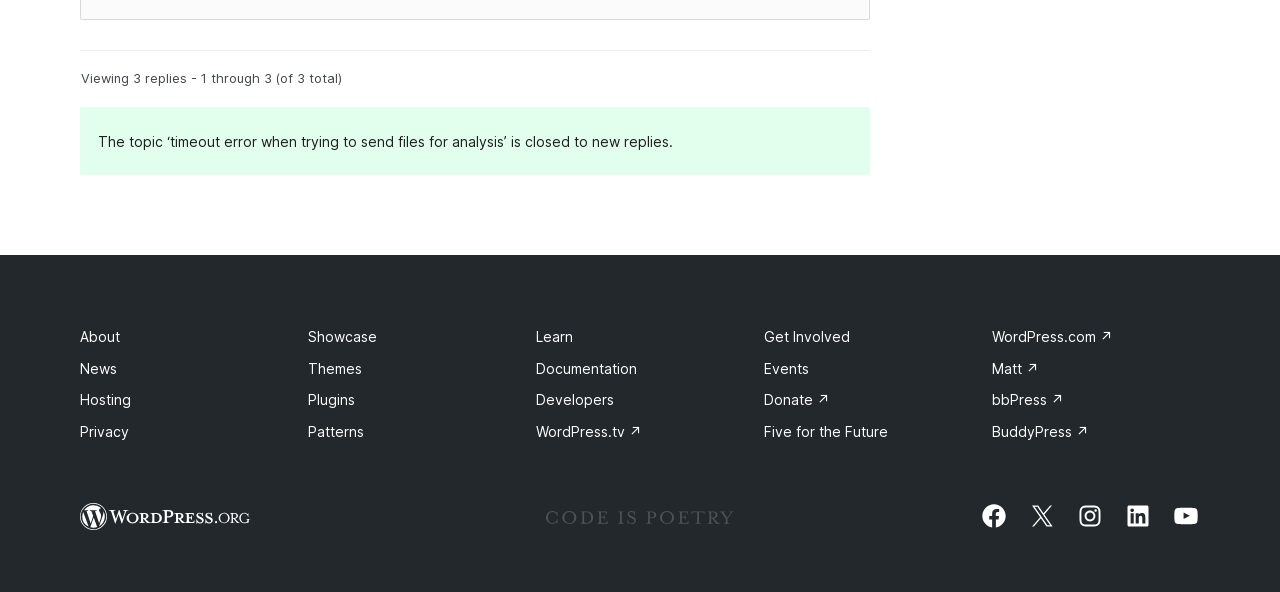Answer the question briefly using a single word or phrase: 
What is the purpose of the links at the bottom of the page?

Footer navigation